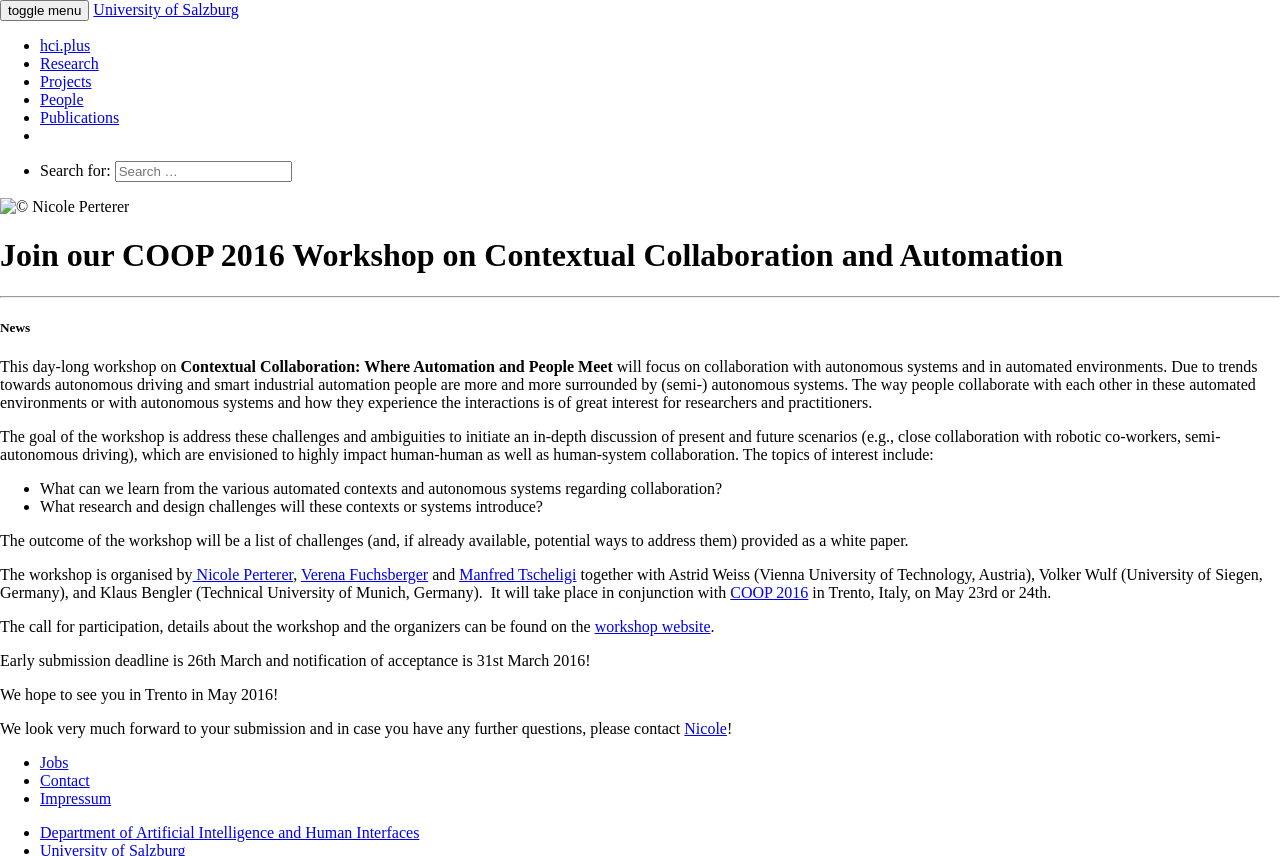Provide the bounding box coordinates of the HTML element this sentence describes: "University of Salzburg". The bounding box coordinates consist of four float numbers between 0 and 1, i.e., [left, top, right, bottom].

[0.073, 0.001, 0.187, 0.021]